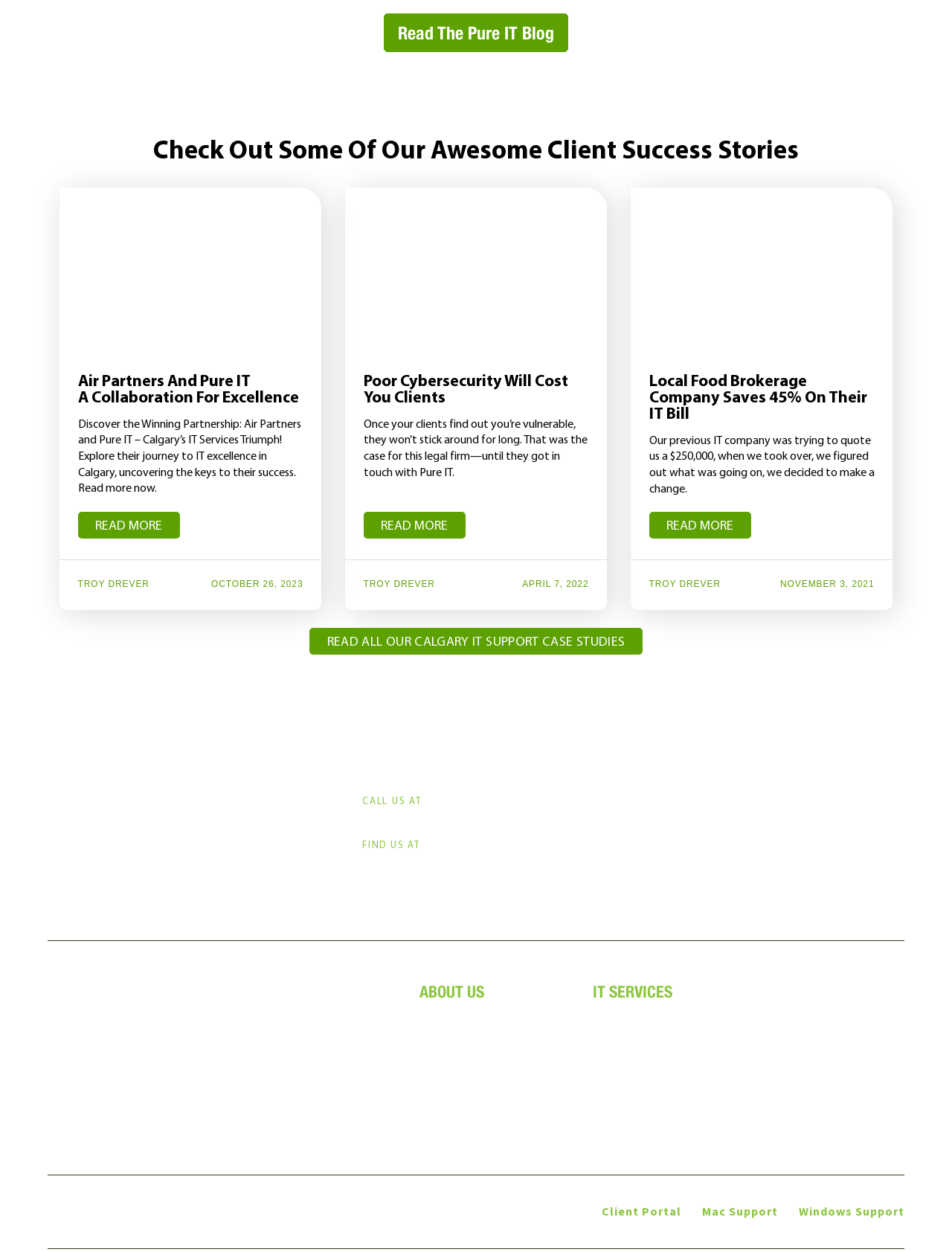What is the address of Pure IT's office?
Using the visual information, answer the question in a single word or phrase.

6815 8 St NE Suite 320 Calgary, AB T2E 7H7